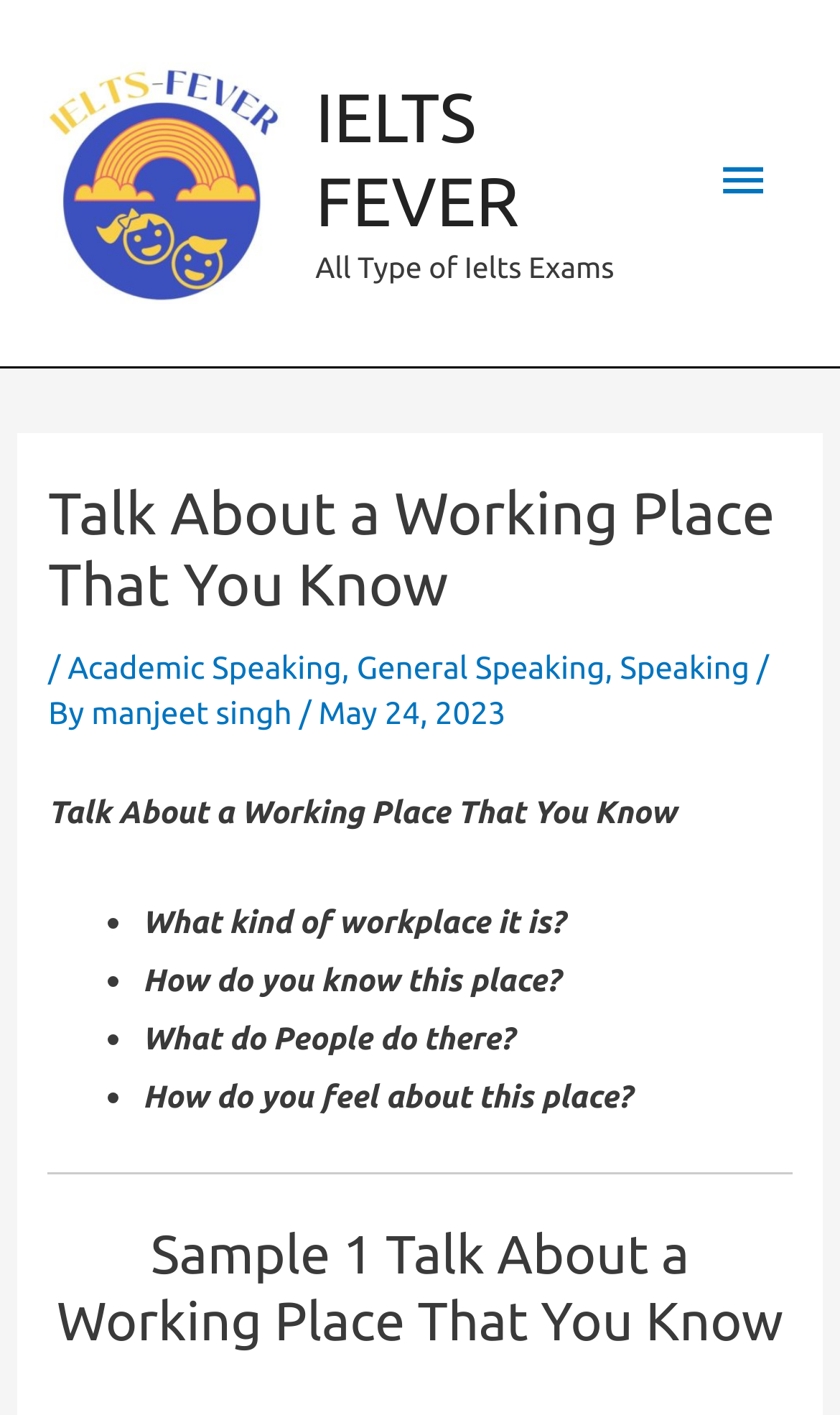Based on the element description: "Main Menu", identify the UI element and provide its bounding box coordinates. Use four float numbers between 0 and 1, [left, top, right, bottom].

[0.821, 0.09, 0.949, 0.169]